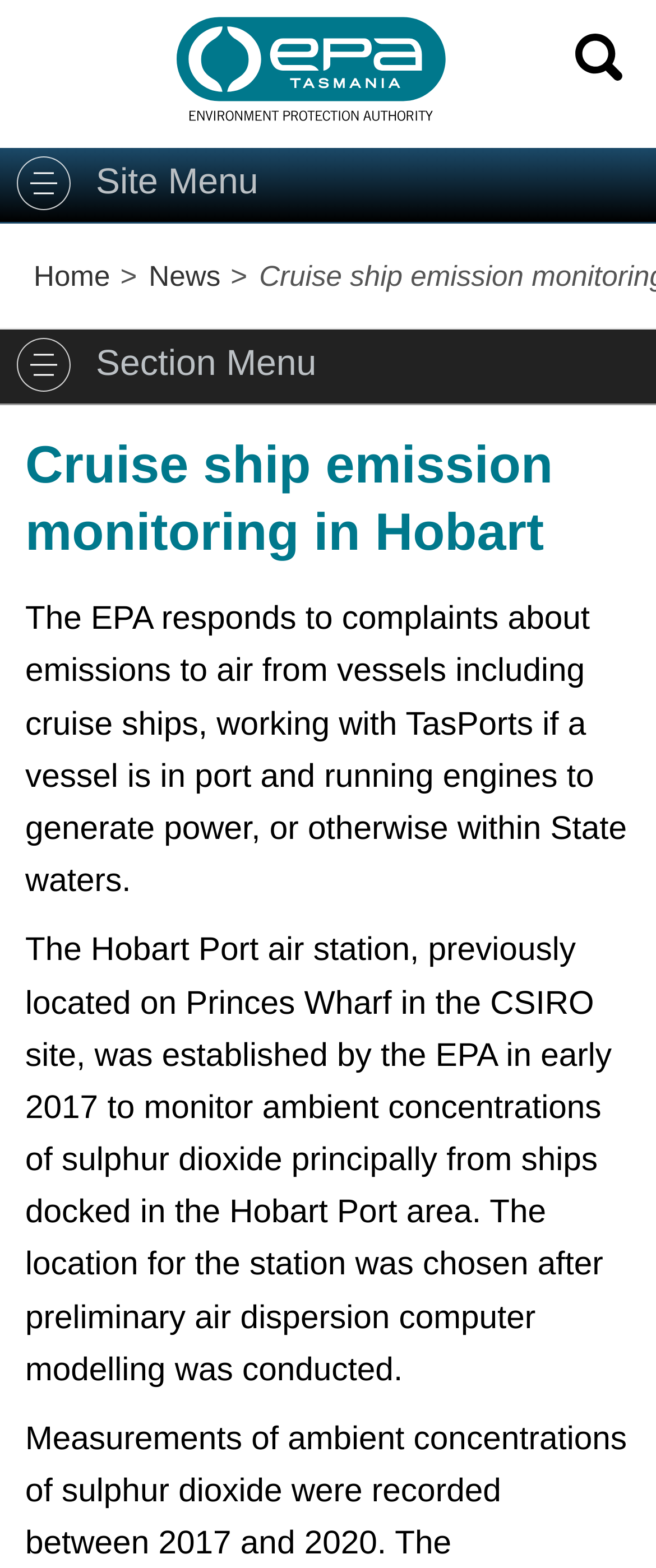Please find the bounding box coordinates (top-left x, top-left y, bottom-right x, bottom-right y) in the screenshot for the UI element described as follows: alt="Search toggle"

[0.851, 0.0, 1.0, 0.051]